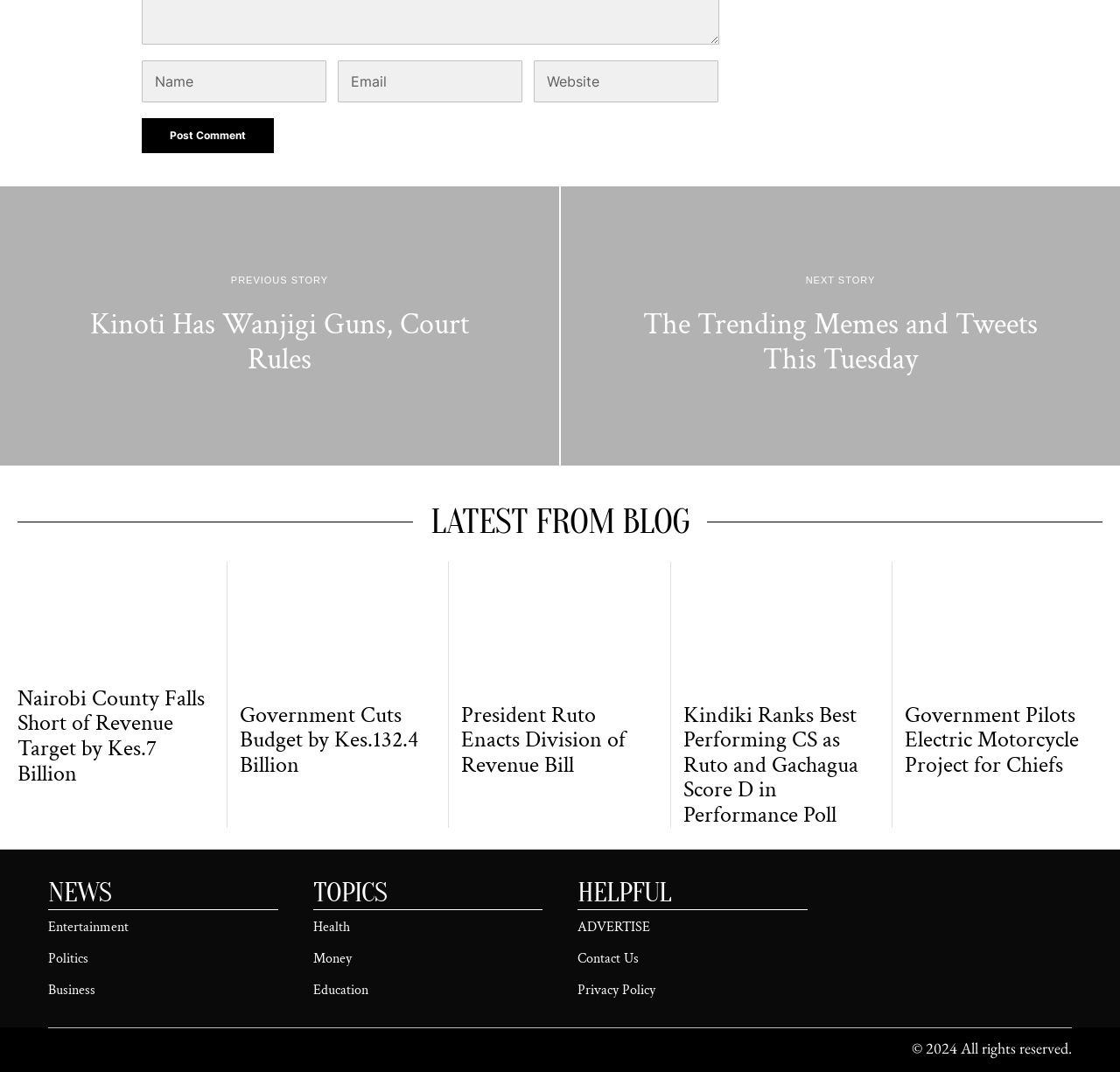Please specify the bounding box coordinates of the area that should be clicked to accomplish the following instruction: "Read the 'Kinoti Has Wanjigi Guns, Court Rules' article". The coordinates should consist of four float numbers between 0 and 1, i.e., [left, top, right, bottom].

[0.056, 0.286, 0.443, 0.353]